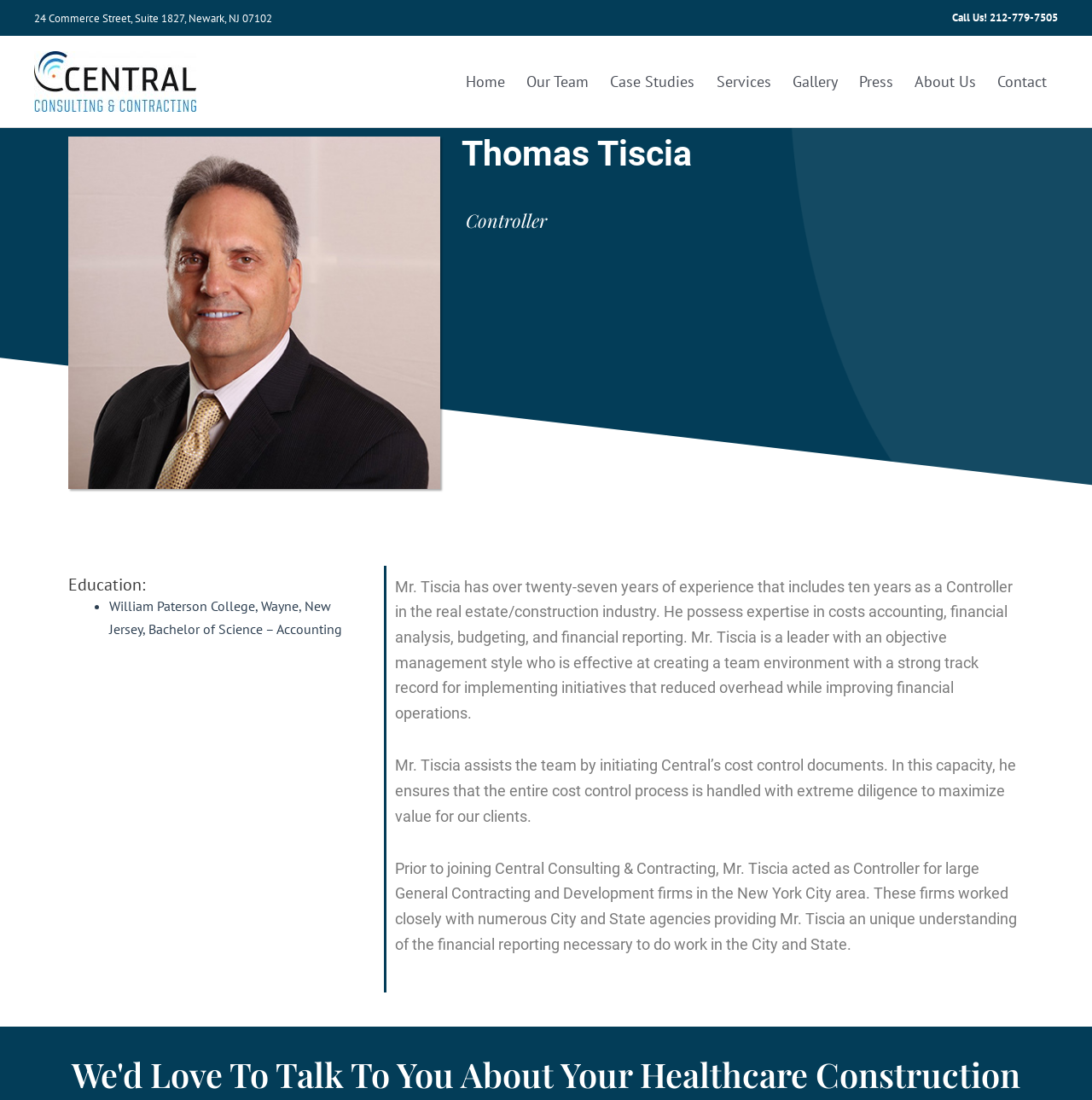What is the address of Central Consulting & Contracting?
Look at the screenshot and provide an in-depth answer.

I found this answer by looking at the StaticText element with the content '24 Commerce Street, Suite 1827, Newark, NJ 07102' which is located at the top of the page.